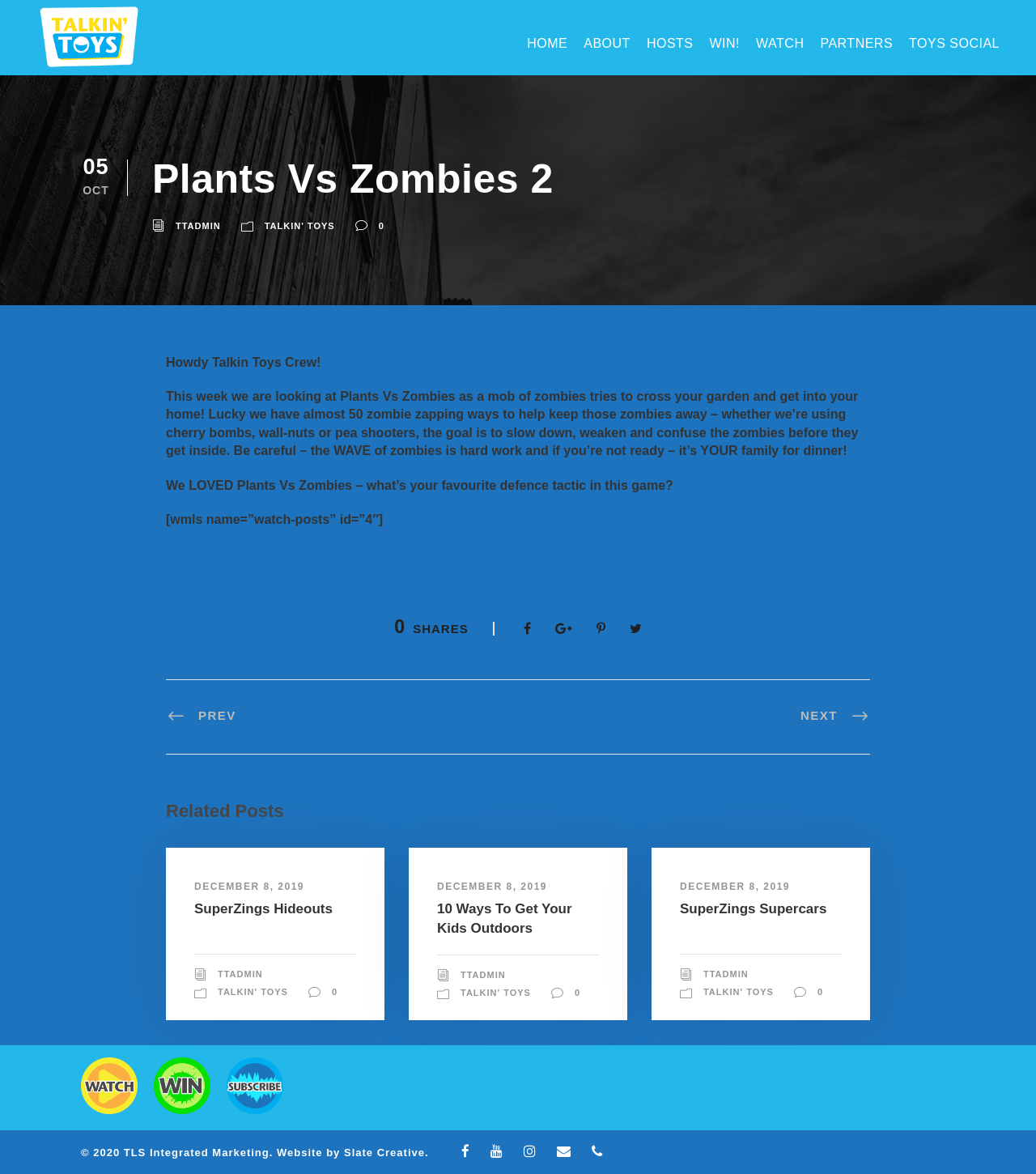How many related posts are listed on the webpage?
Provide an in-depth and detailed answer to the question.

There are three related posts listed on the webpage, each with a heading and a link, which can be found at the bottom of the webpage.